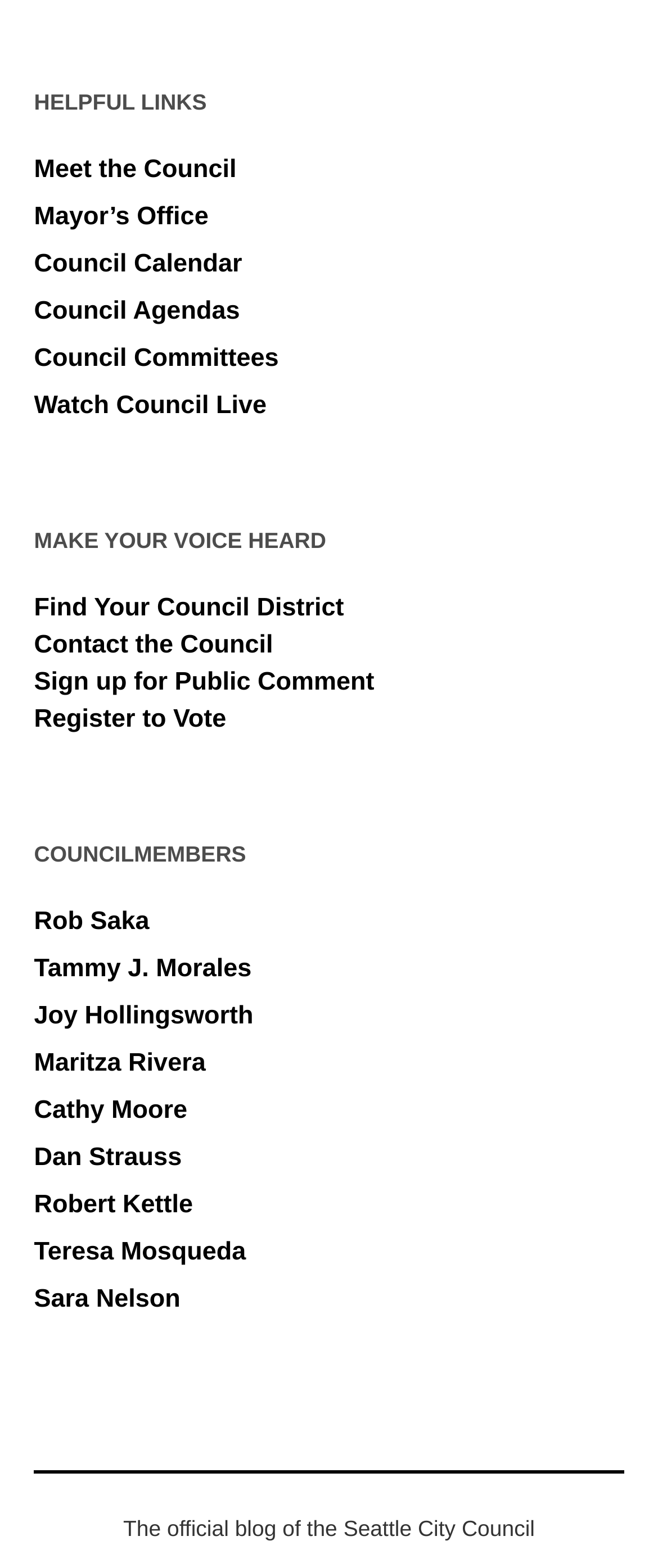What can you do on this webpage?
Provide a well-explained and detailed answer to the question.

The webpage has various links and sections, such as 'HELPFUL LINKS', 'MAKE YOUR VOICE HEARD', and 'COUNCILMEMBERS', which suggest that users can find information about the council, its members, and ways to engage with them.